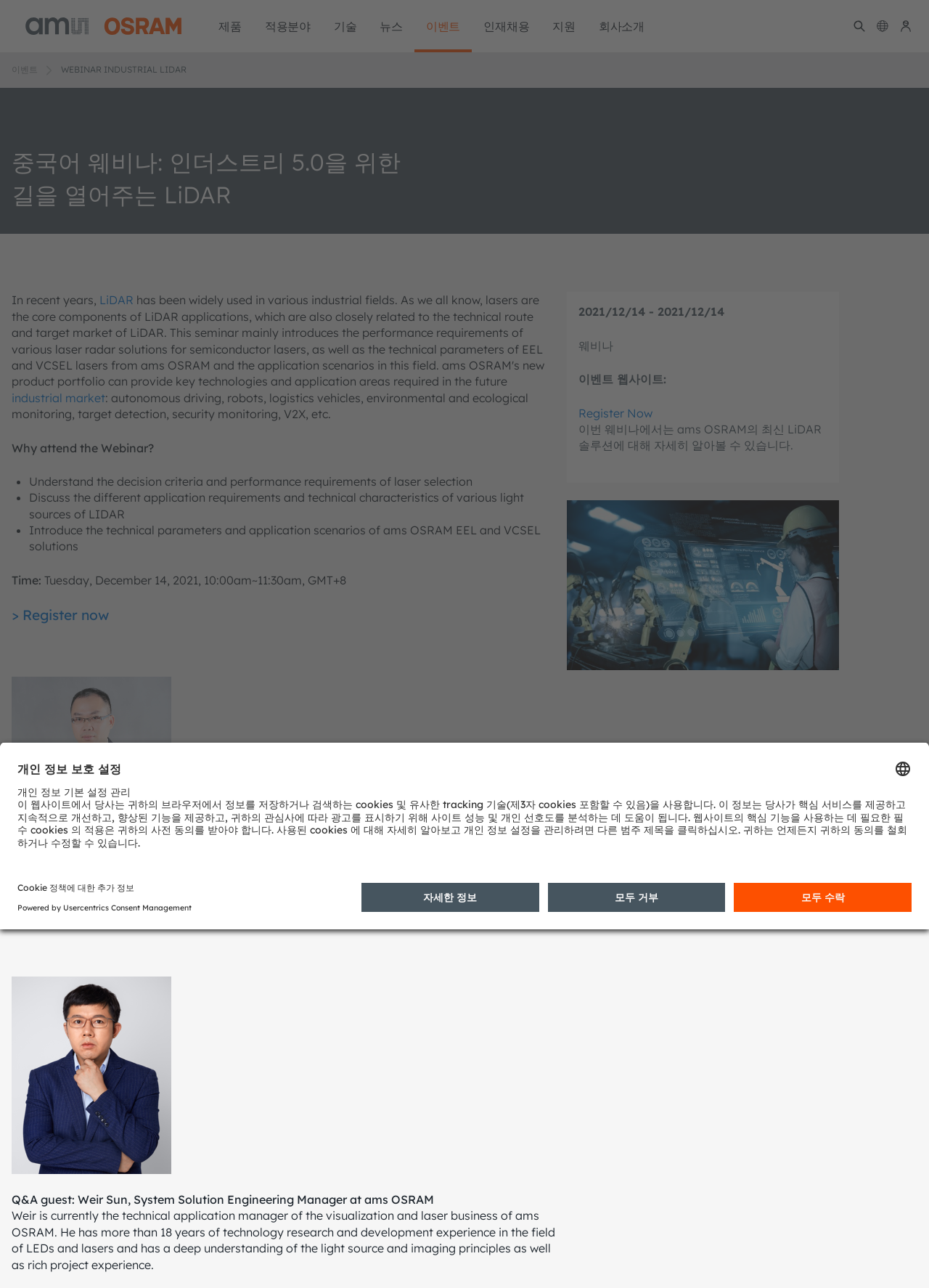Locate the heading on the webpage and return its text.

중국어 웨비나: 인더스트리 5.0을 위한 길을 열어주는 LiDAR